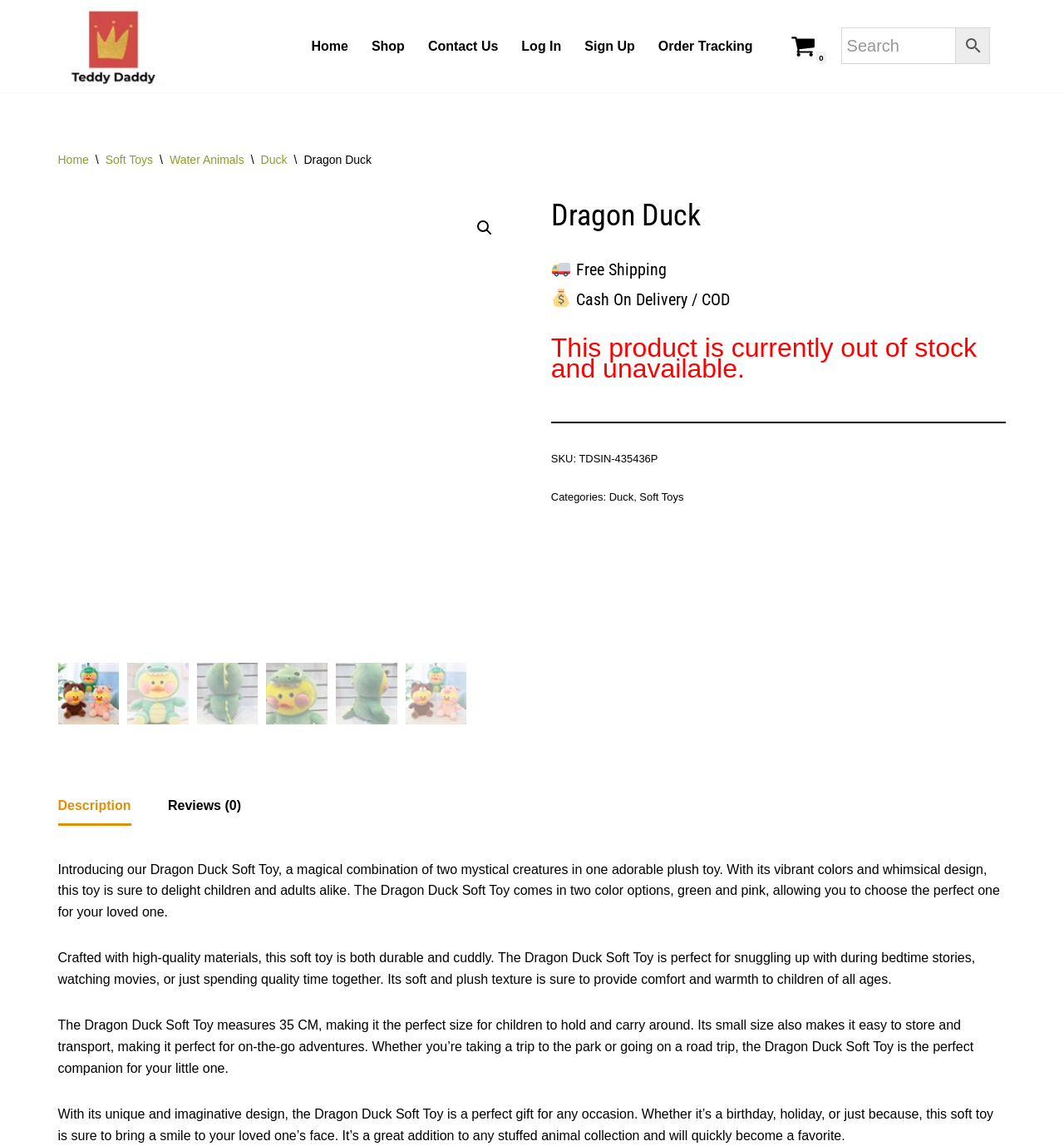Please determine the bounding box coordinates of the element's region to click for the following instruction: "Search for a product".

[0.79, 0.024, 0.93, 0.056]